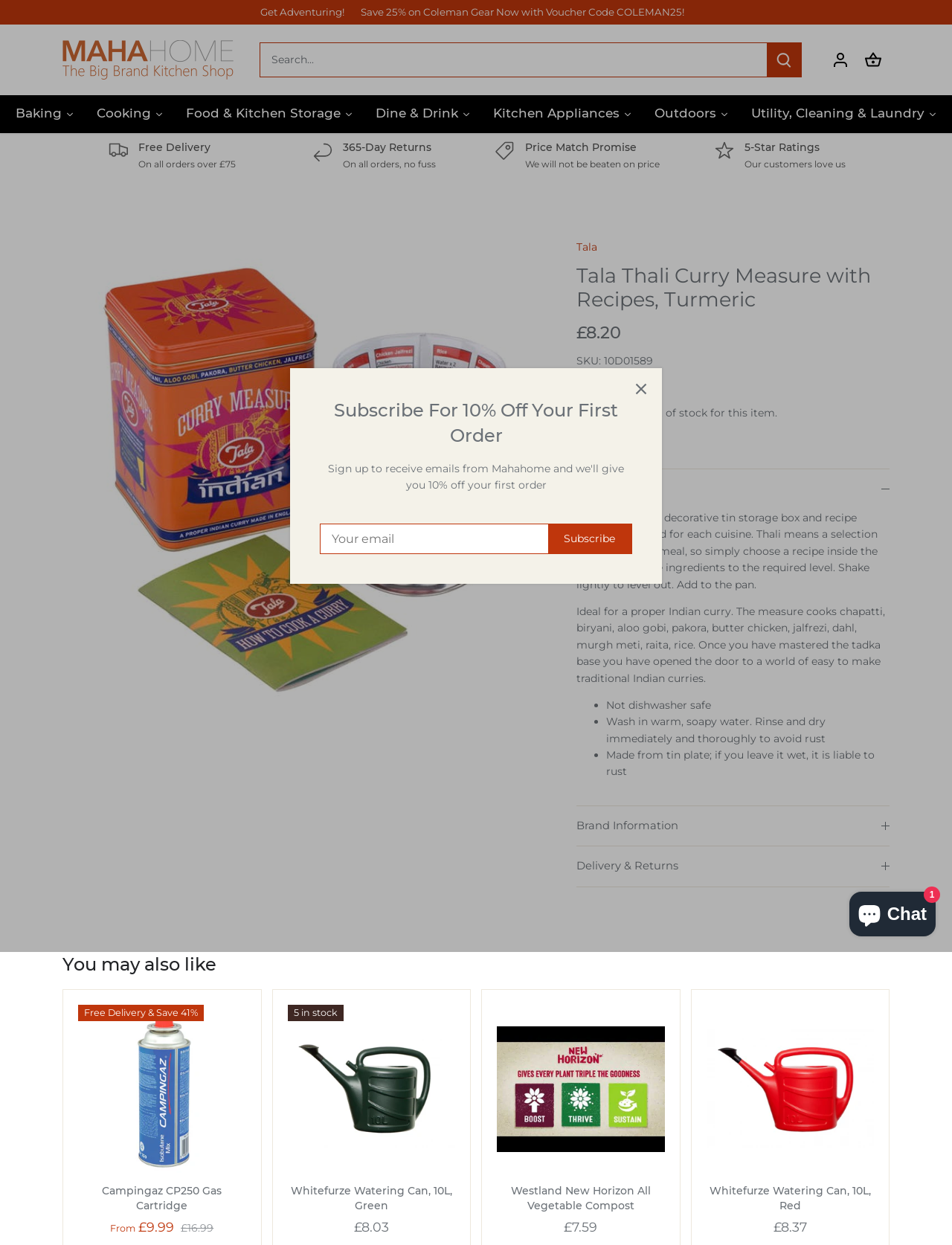Determine the bounding box for the UI element described here: "Kitchen Appliances".

[0.506, 0.076, 0.675, 0.107]